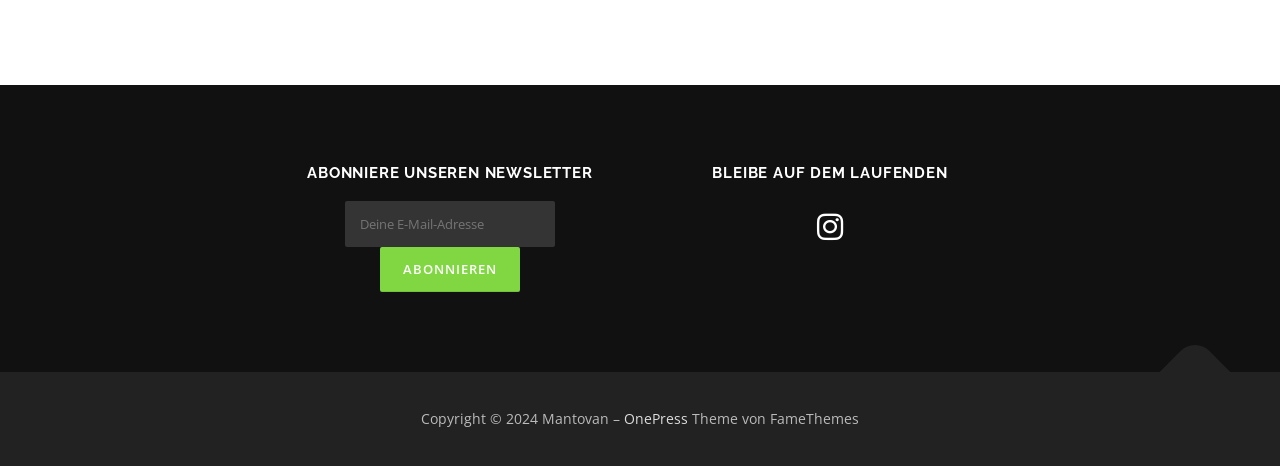Given the element description "title="Nach Oben"" in the screenshot, predict the bounding box coordinates of that UI element.

[0.906, 0.722, 0.961, 0.874]